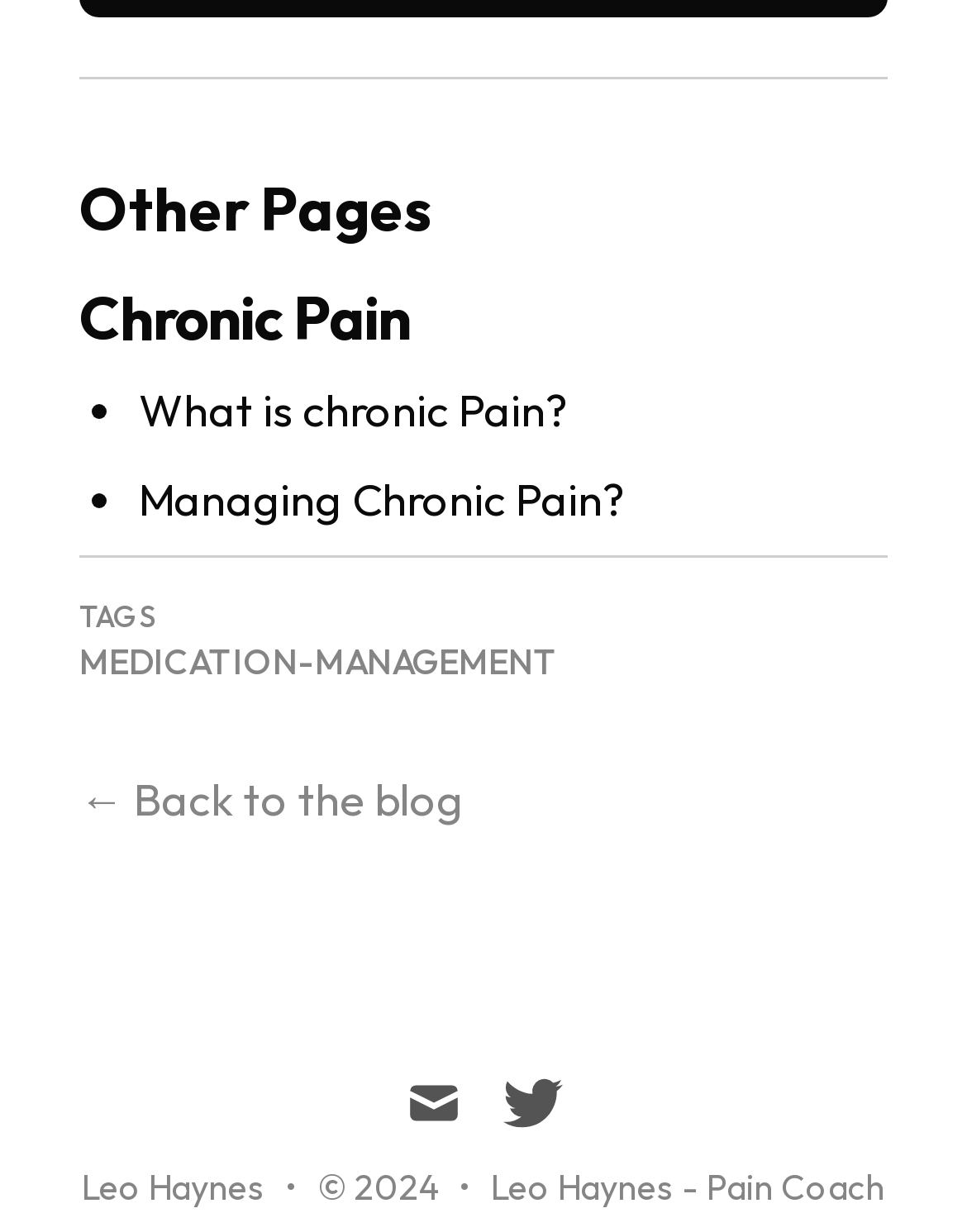Respond to the question with just a single word or phrase: 
What is the year of copyright mentioned at the bottom of the webpage?

2024